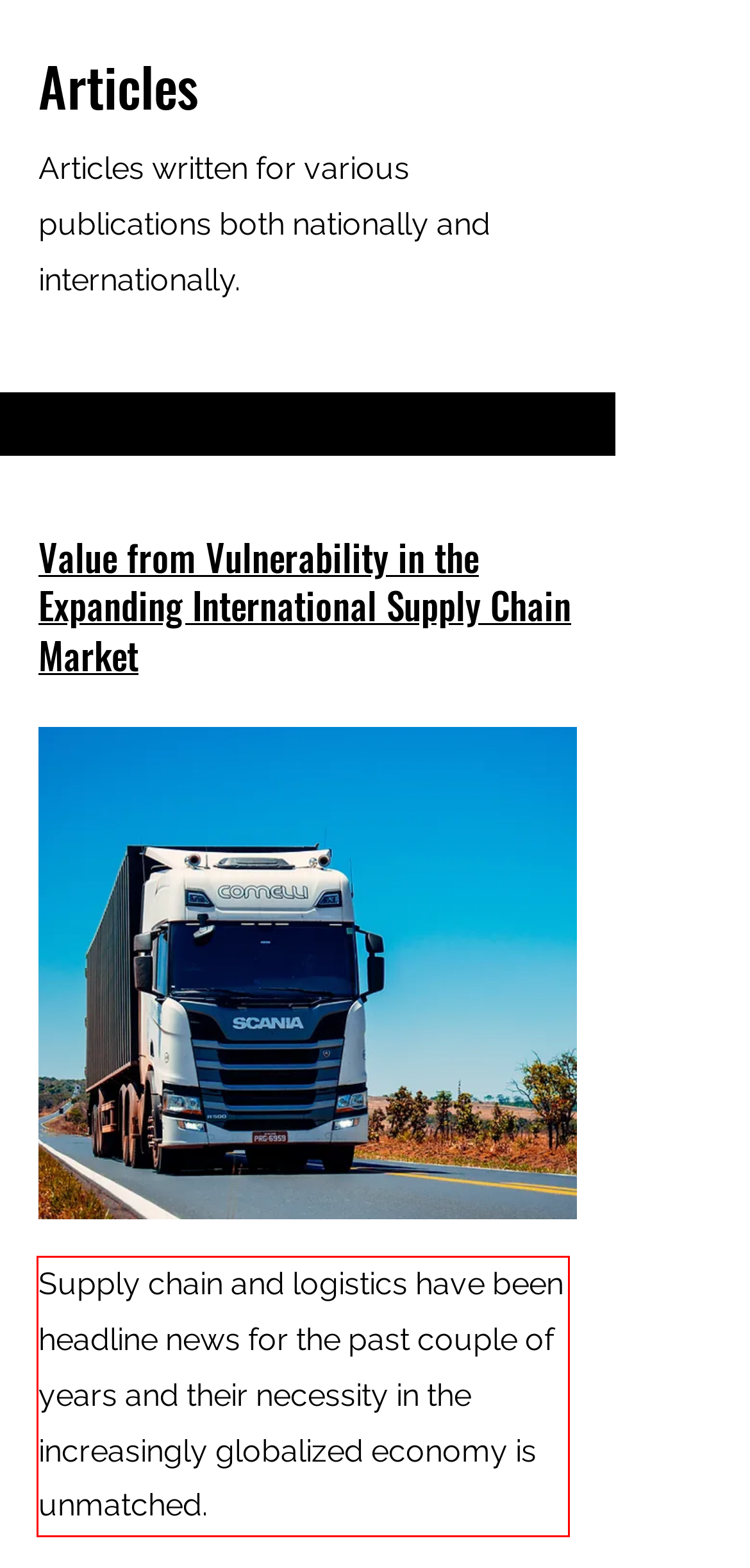You are given a screenshot of a webpage with a UI element highlighted by a red bounding box. Please perform OCR on the text content within this red bounding box.

Supply chain and logistics have been headline news for the past couple of years and their necessity in the increasingly globalized economy is unmatched.